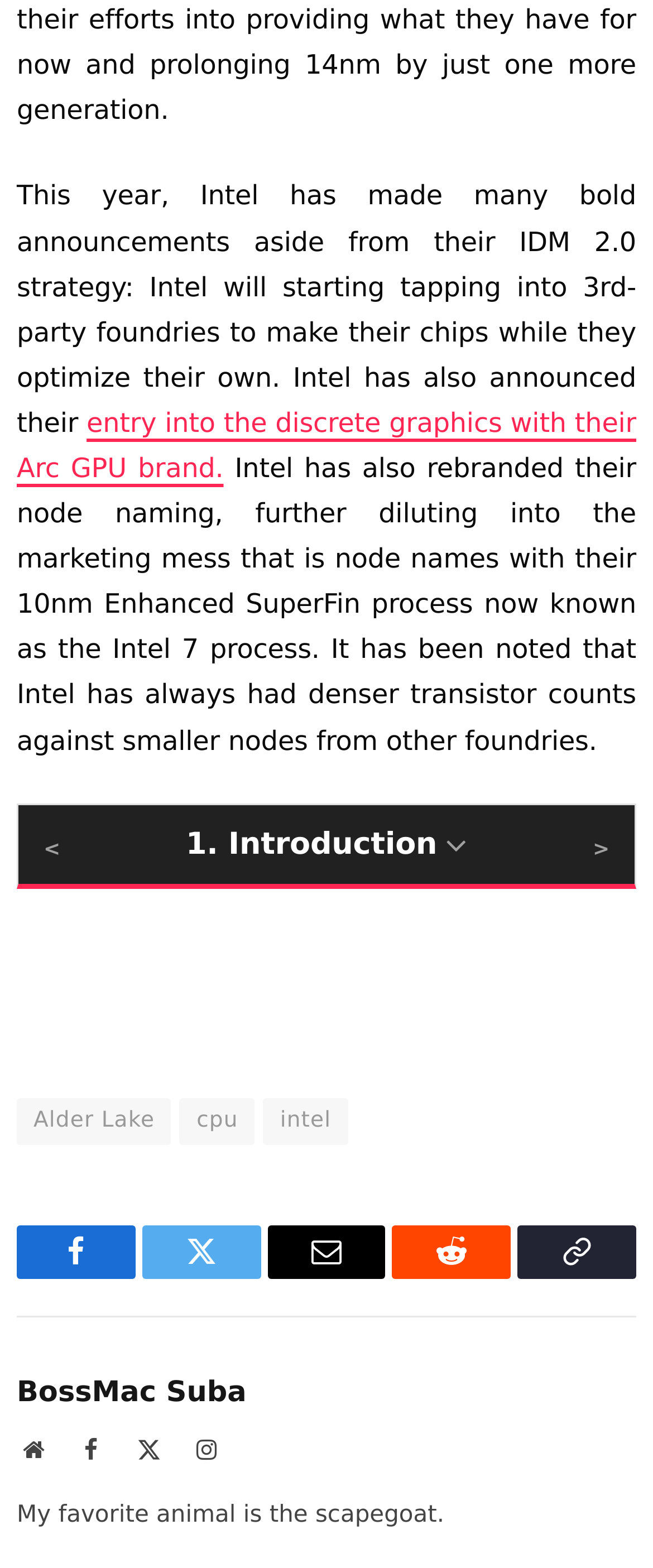Pinpoint the bounding box coordinates of the element you need to click to execute the following instruction: "Go to the previous page". The bounding box should be represented by four float numbers between 0 and 1, in the format [left, top, right, bottom].

[0.028, 0.514, 0.131, 0.57]